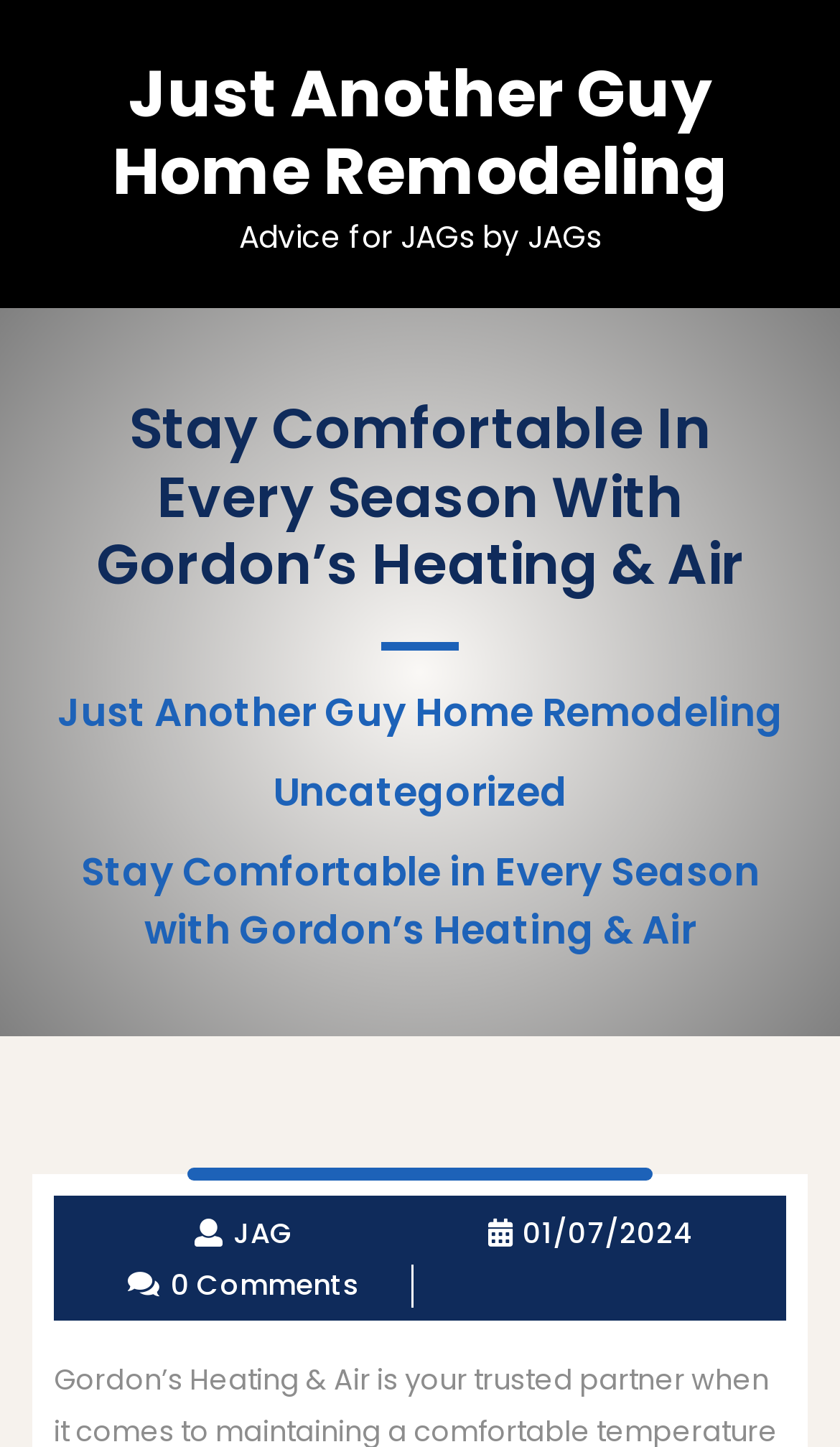What is the text of the webpage's headline?

Stay Comfortable In Every Season With Gordon’s Heating & Air